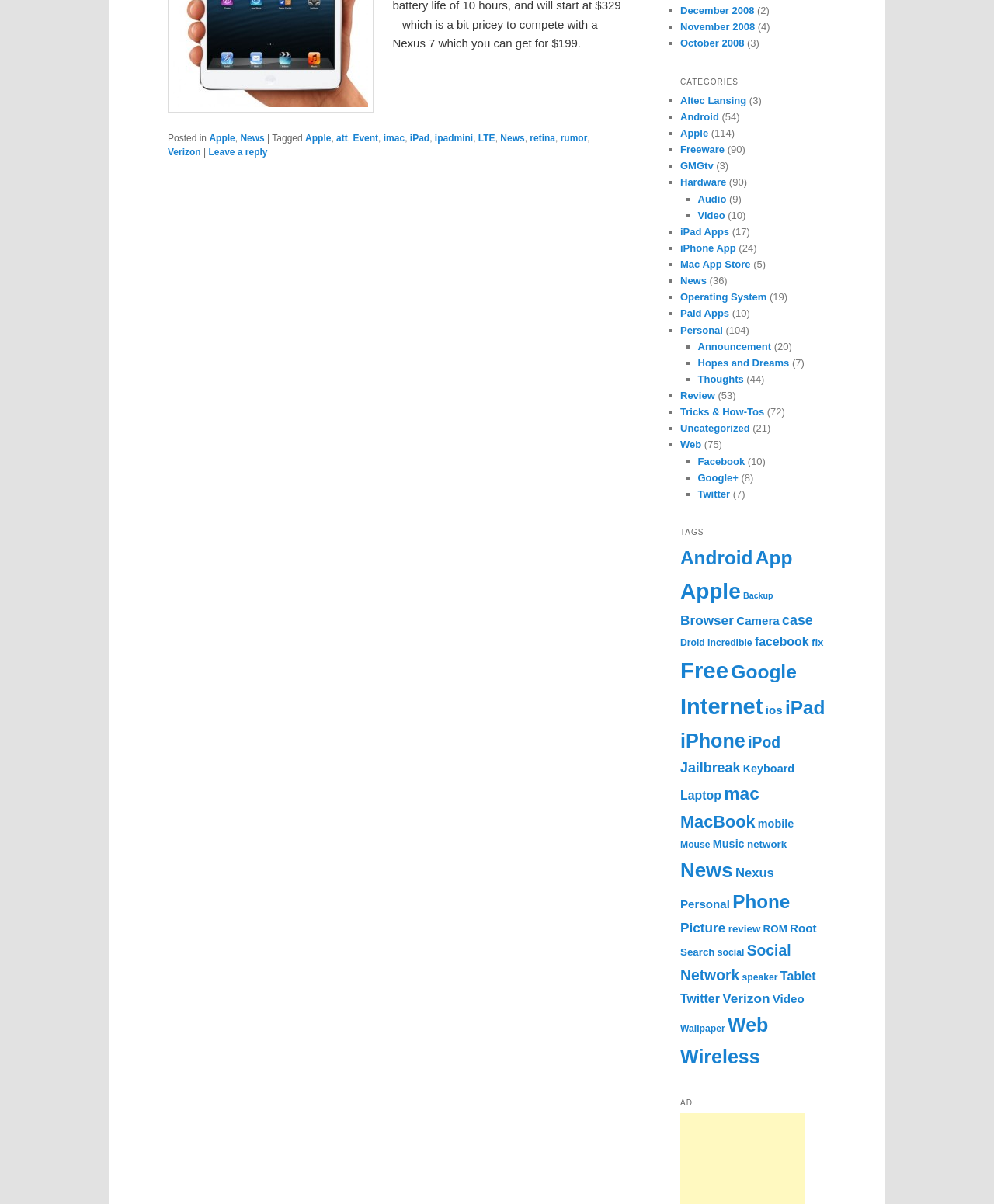Specify the bounding box coordinates for the region that must be clicked to perform the given instruction: "Browse the 'iPad Apps' category".

[0.684, 0.188, 0.734, 0.197]